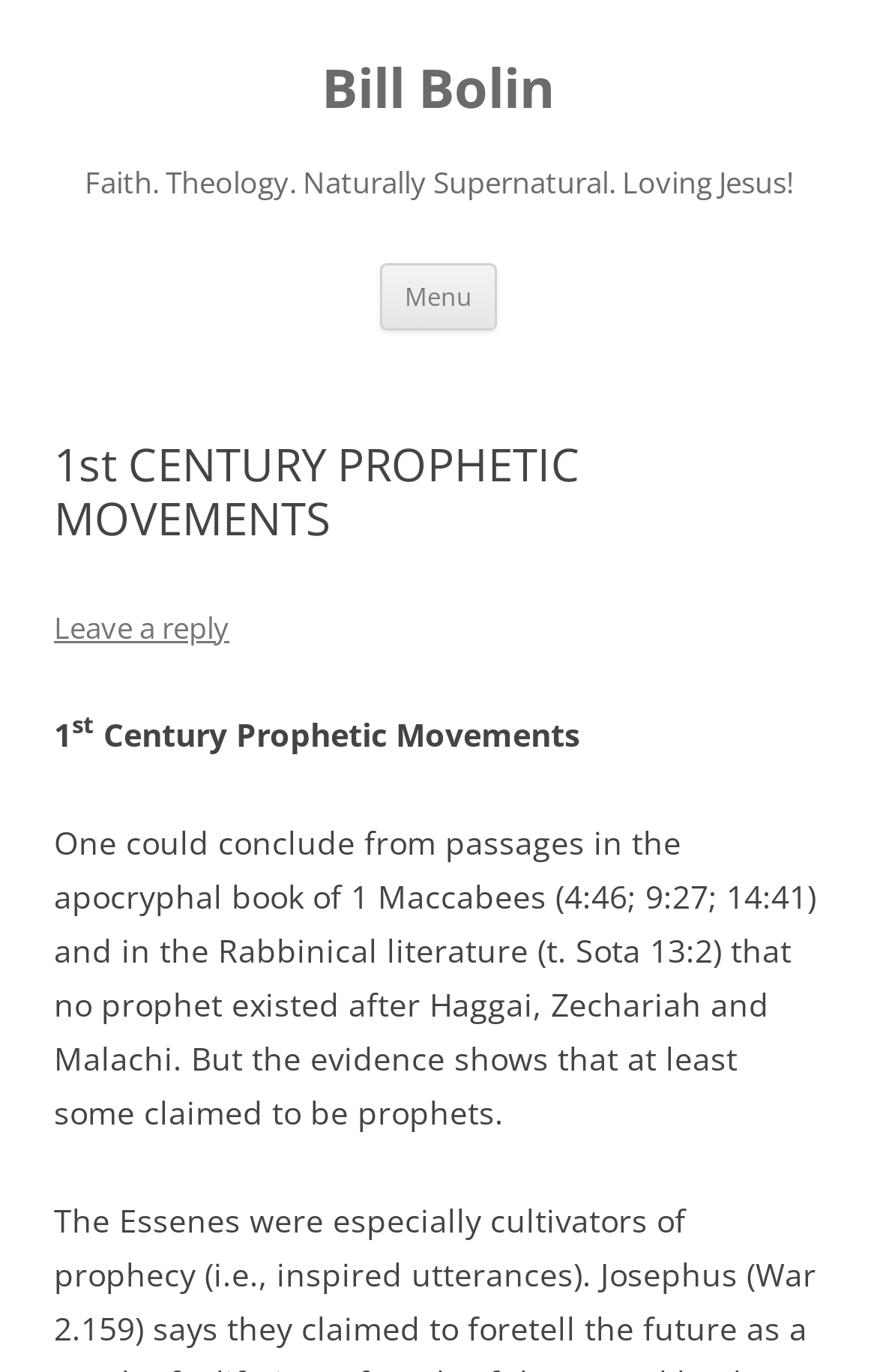Ascertain the bounding box coordinates for the UI element detailed here: "Bill Bolin". The coordinates should be provided as [left, top, right, bottom] with each value being a float between 0 and 1.

[0.367, 0.039, 0.633, 0.09]